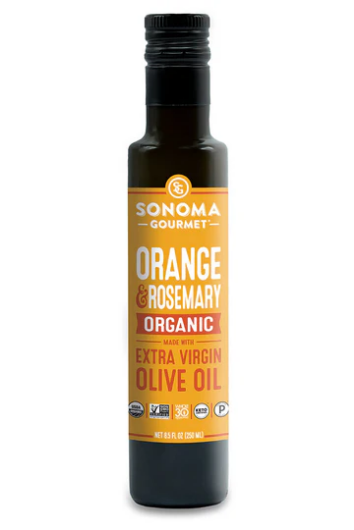Describe the important features and context of the image with as much detail as possible.

This image showcases a bottle of Sonoma Gourmet® Olive Oil, specifically the Orange & Rosemary flavor. The design features a sleek and contemporary label that prominently displays the brand name "SONOMA GOURMET," along with the product name "ORANGE & ROSEMARY" in bold lettering. The term "ORGANIC" is highlighted, indicating its natural ingredients, and it is made with high-quality extra virgin olive oil. The bottle holds 8.5 fl oz (250 ml) and is presented against a clean background, emphasizing its vibrant packaging, which suggests a fruity and herbal flavor profile—ideal for elevating various culinary dishes.